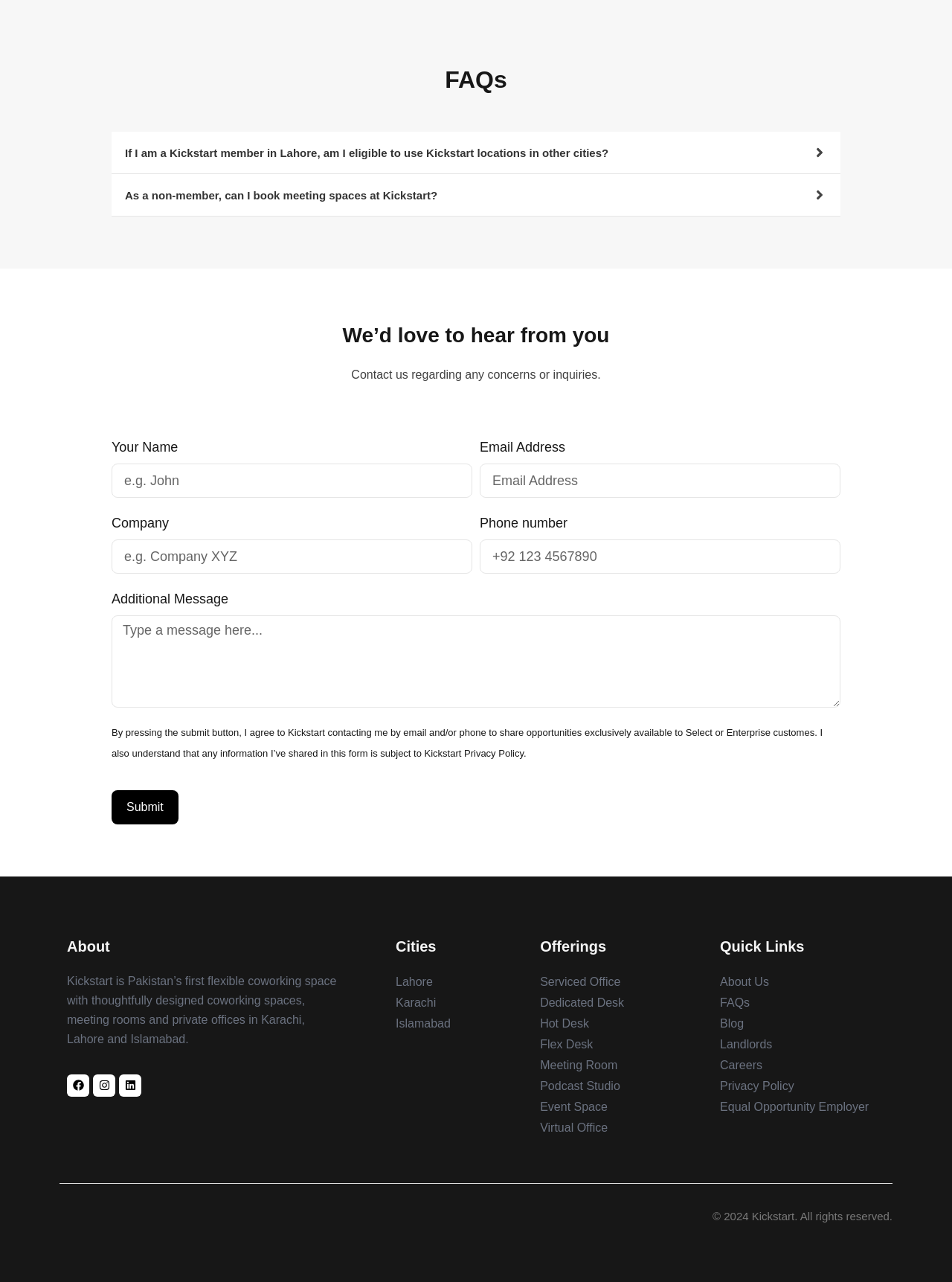What is the purpose of the 'Submit' button?
Please provide a comprehensive answer to the question based on the webpage screenshot.

The 'Submit' button is located at the bottom of the contact form and is likely used to send the form data to Kickstart. The static text above the button indicates that submitting the form implies agreement to Kickstart's terms and conditions.